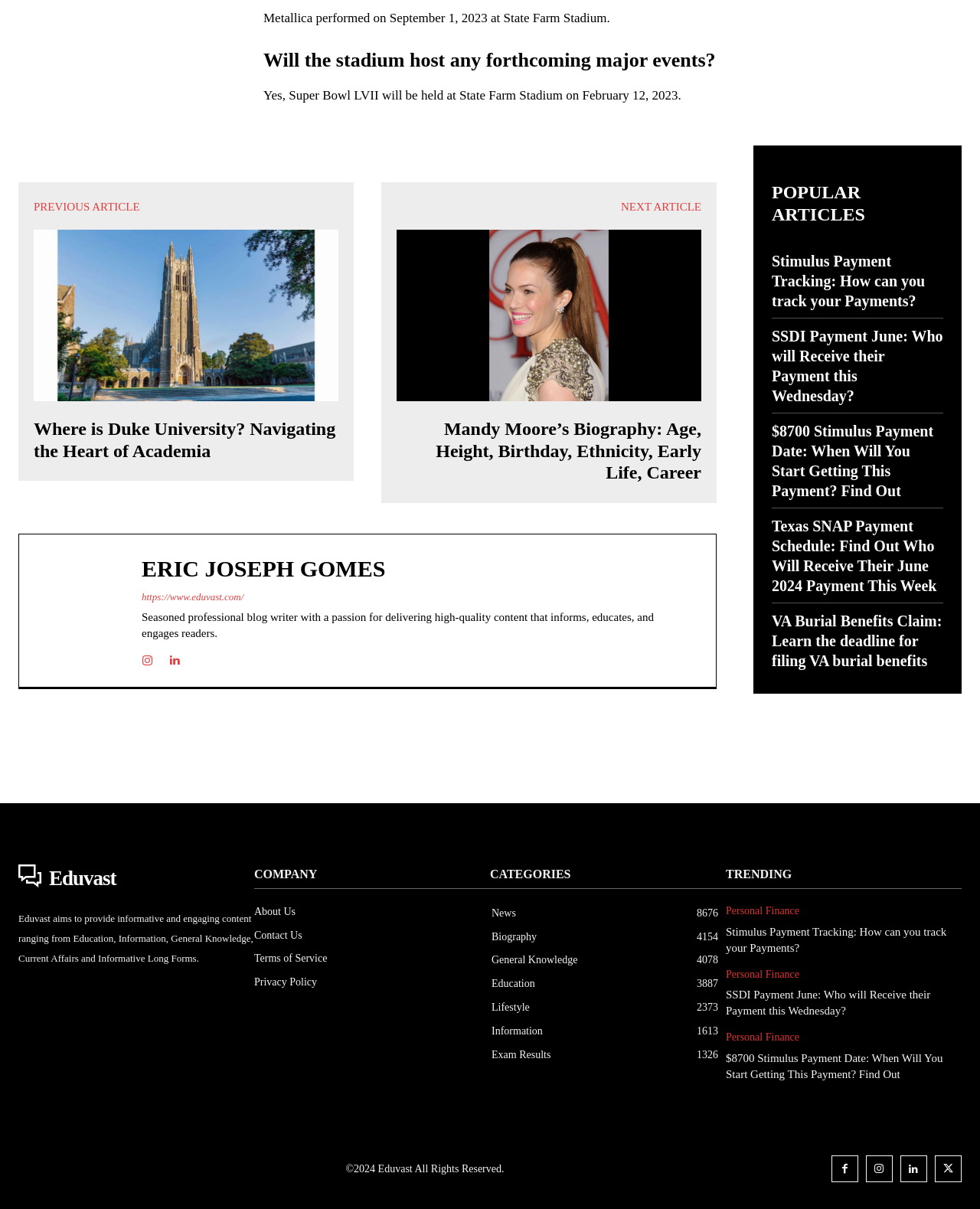Give a one-word or short-phrase answer to the following question: 
What is the name of the website?

Eduvast